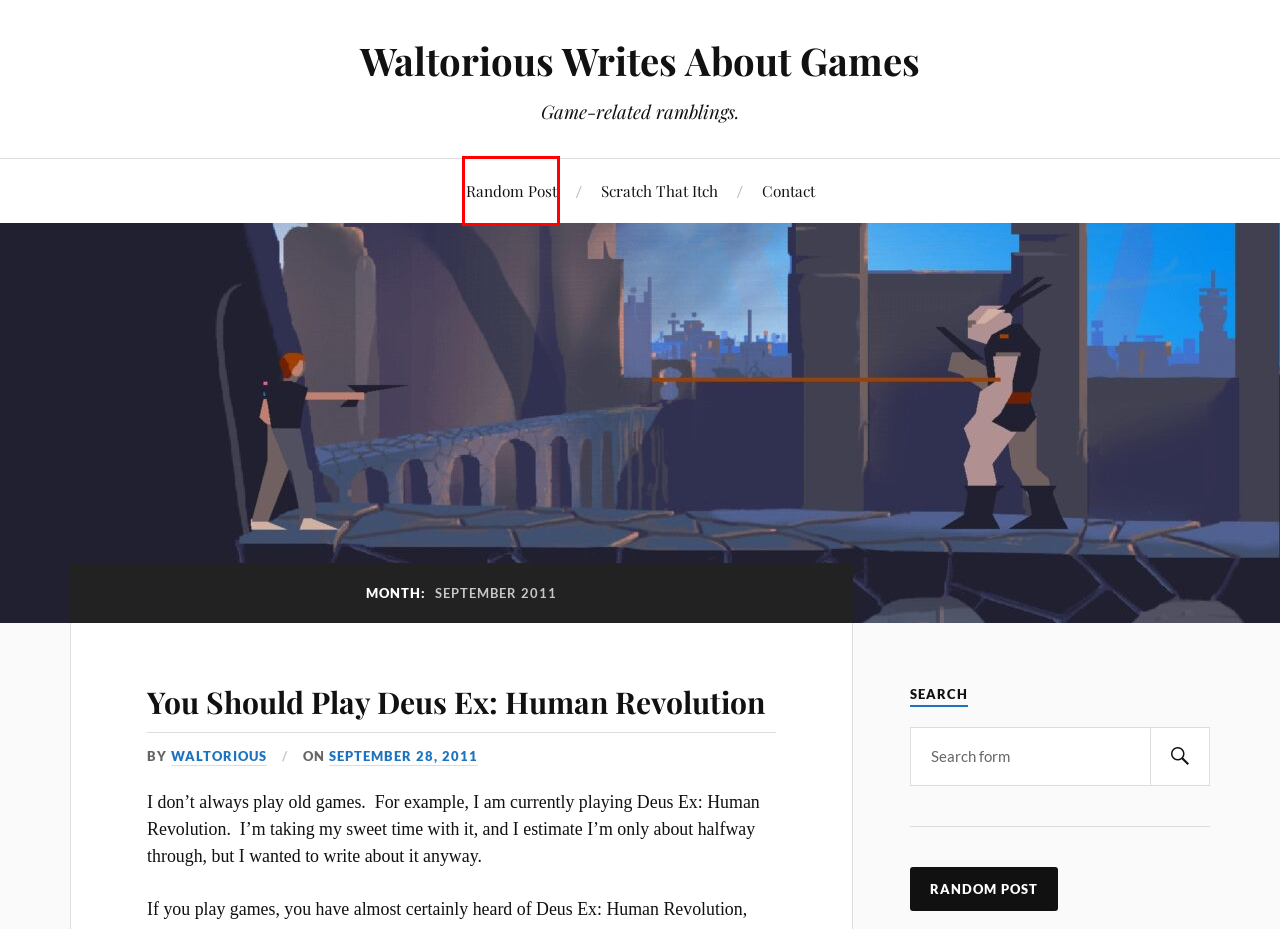A screenshot of a webpage is given, featuring a red bounding box around a UI element. Please choose the webpage description that best aligns with the new webpage after clicking the element in the bounding box. These are the descriptions:
A. waltorious – Waltorious Writes About Games
B. The Witcher Adventures – Waltorious Writes About Games
C. You Should Play Deus Ex: Human Revolution – Waltorious Writes About Games
D. Waltorious Writes About Games – Game-related ramblings.
E. May 2014 – Waltorious Writes About Games
F. April 2017 – Waltorious Writes About Games
G. Scratching That Itch: Exit, Pursued By A Bear – Waltorious Writes About Games
H. Scratching That Itch: Orison Of Mercury – Waltorious Writes About Games

H